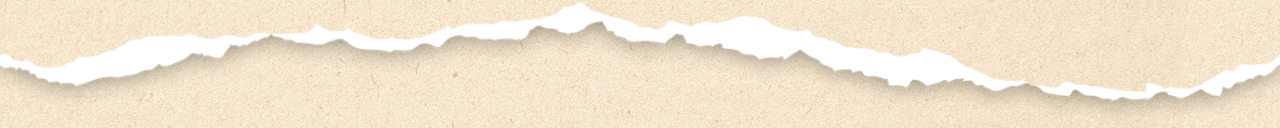Answer this question in one word or a short phrase: What is the shape of the tear in the background?

curved